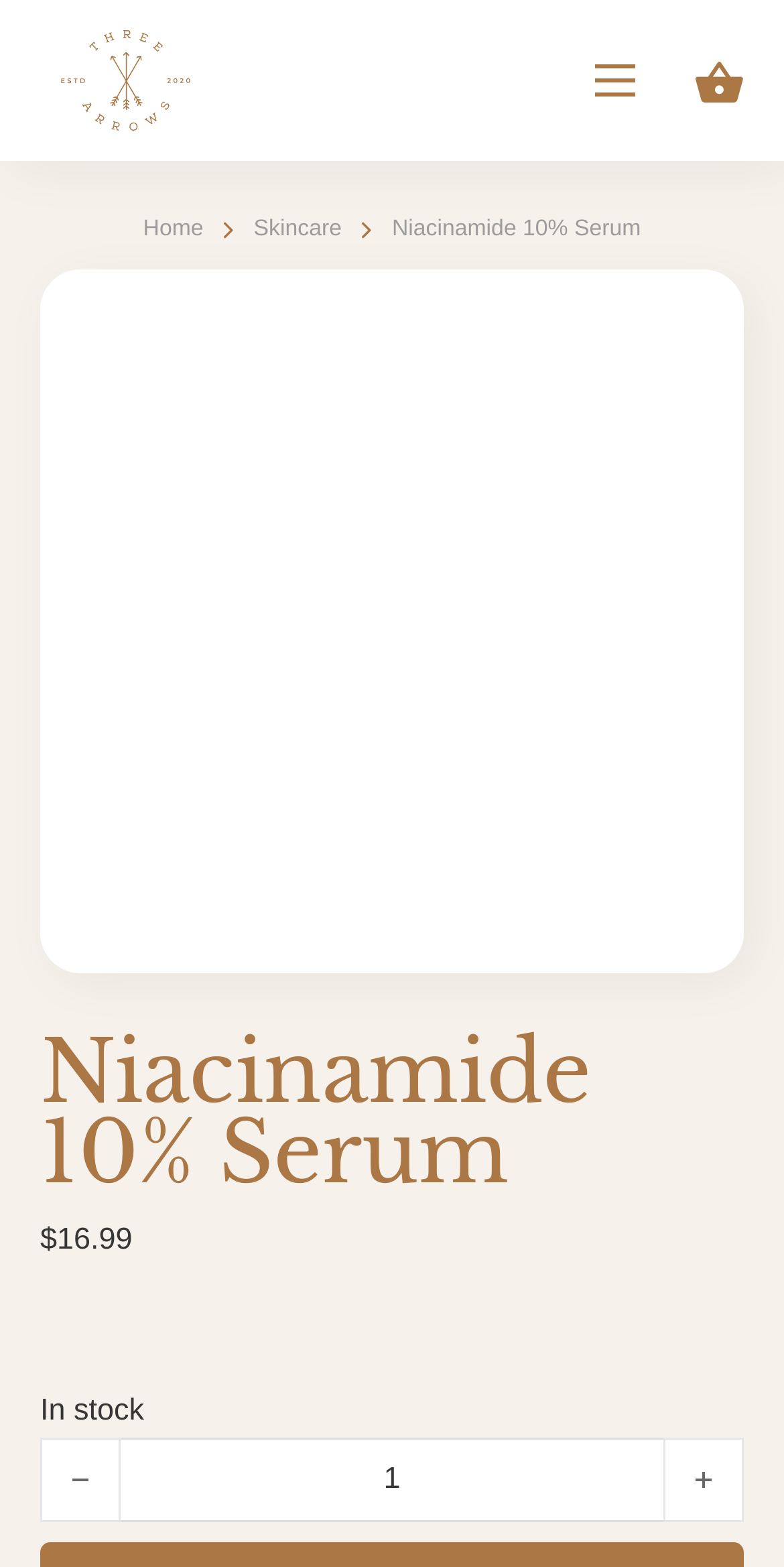What is the price of the product?
Provide a short answer using one word or a brief phrase based on the image.

$16.99